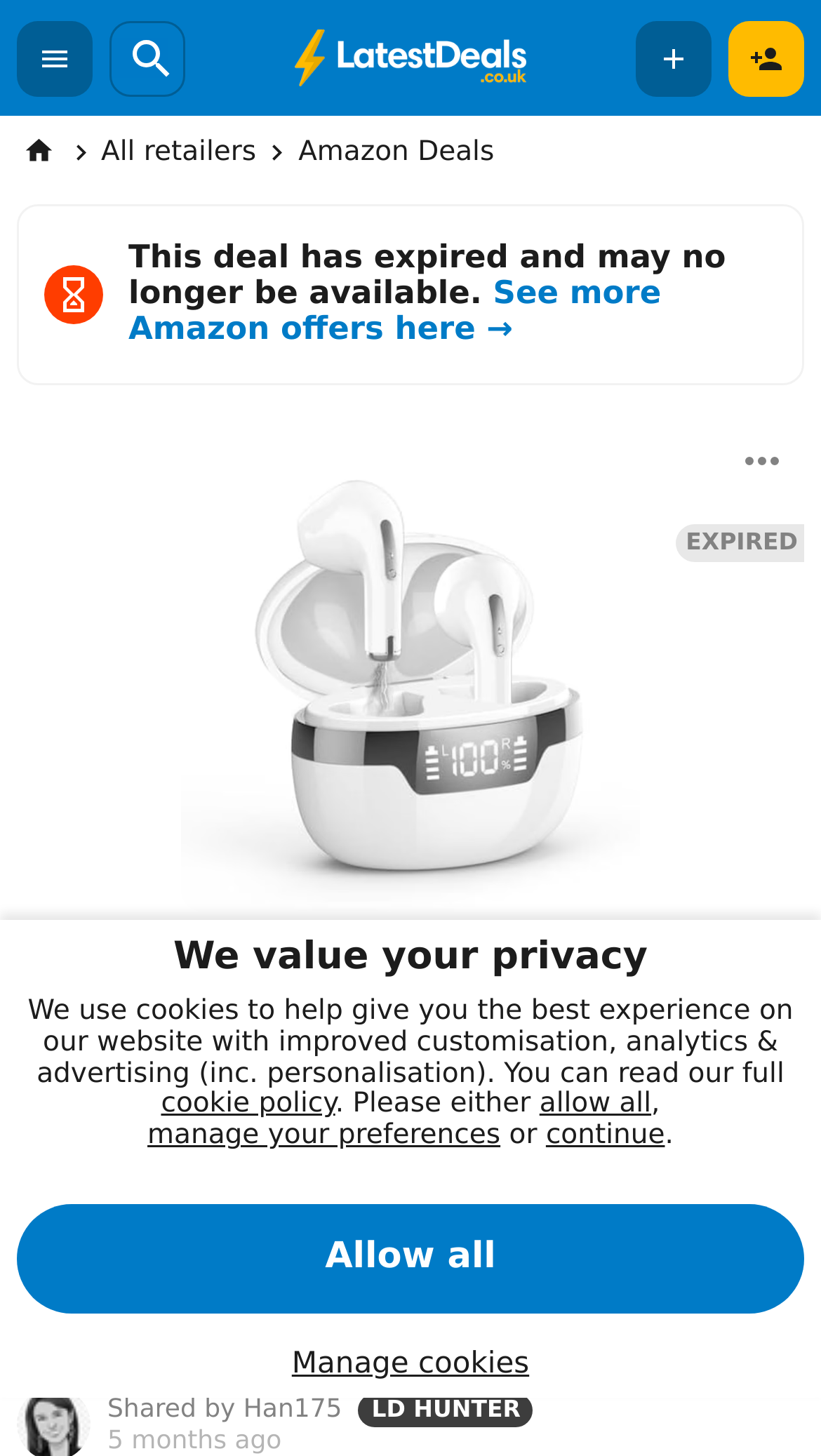Kindly determine the bounding box coordinates for the clickable area to achieve the given instruction: "Click on the 'Latest Deals' link".

[0.359, 0.012, 0.641, 0.068]